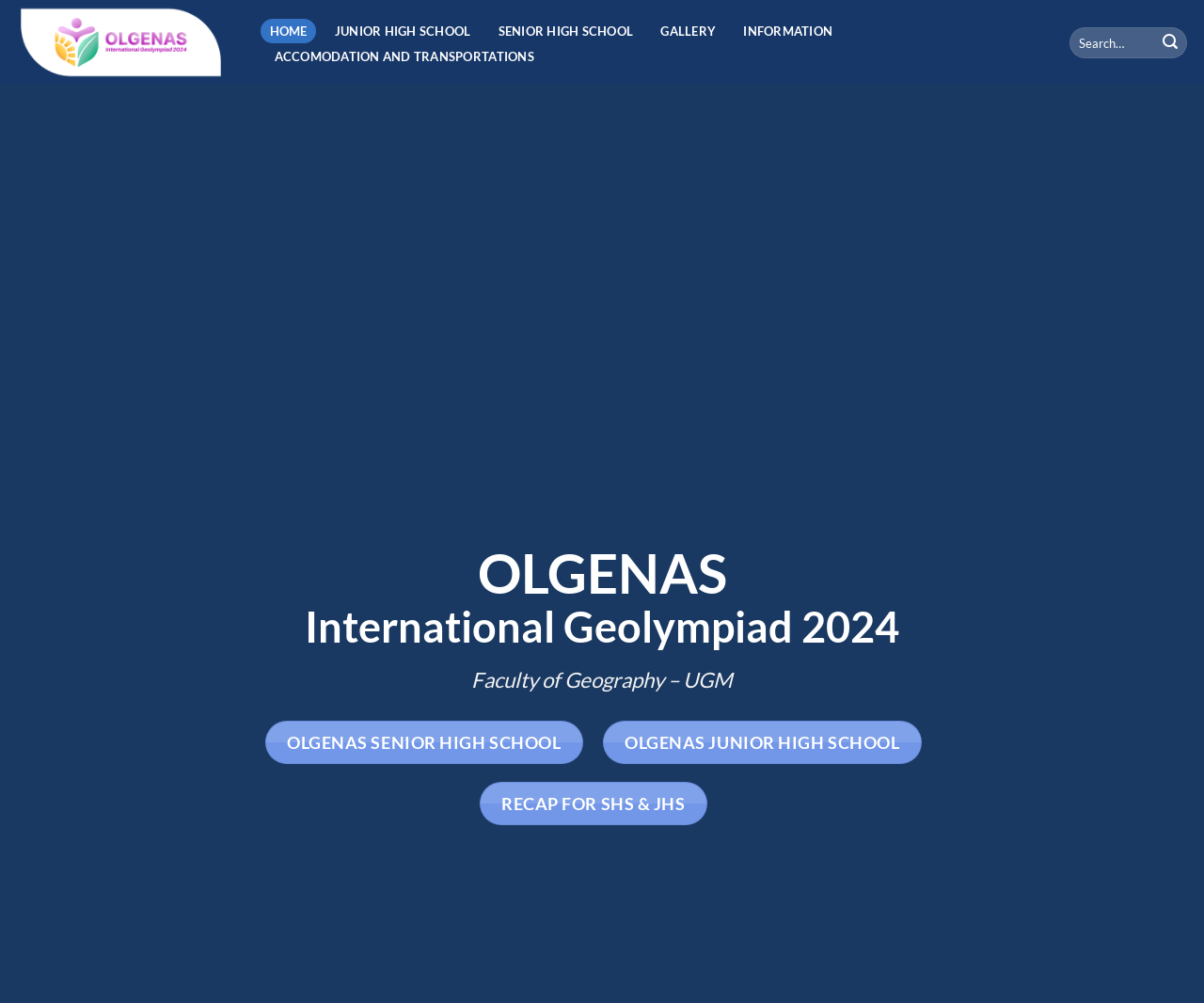Detail the various sections and features of the webpage.

The webpage is about the OLGENAS Internasional Geolympiad 2024. At the top left, there is a logo image and a link with the same title. Below the logo, there is a navigation menu with five links: HOME, JUNIOR HIGH SCHOOL, SENIOR HIGH SCHOOL, GALLERY, and INFORMATION. These links are aligned horizontally and take up about half of the screen width.

On the right side of the navigation menu, there is a search bar with a submit button. The search bar is accompanied by a label "Search for:". 

Below the navigation menu, there is a heading section with two lines of text: "OLGENAS" and "International Geolympiad 2024". This section takes up about half of the screen width and is centered horizontally.

Below the heading section, there is a text "Faculty of Geography – UGM". Further down, there are three links: OLGENAS SENIOR HIGH SCHOOL, OLGENAS JUNIOR HIGH SCHOOL, and RECAP FOR SHS & JHS. These links are aligned vertically and take up about half of the screen width.

There is also a link "ACCOMODATION AND TRANSPORTATIONS" located below the navigation menu, but slightly to the right.